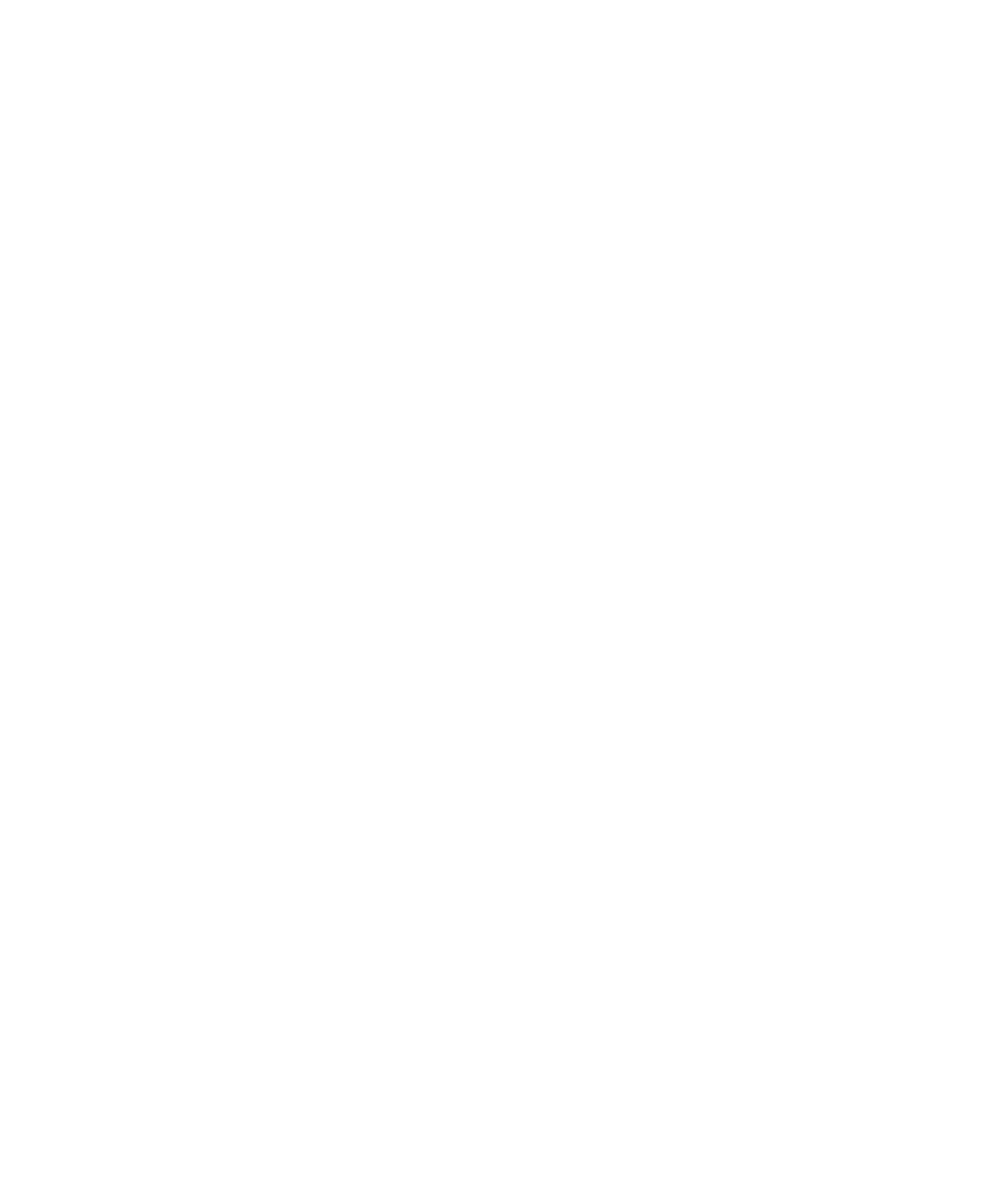Find the bounding box coordinates of the element to click in order to complete the given instruction: "Read more about April Observances and Milestones."

[0.516, 0.761, 0.652, 0.787]